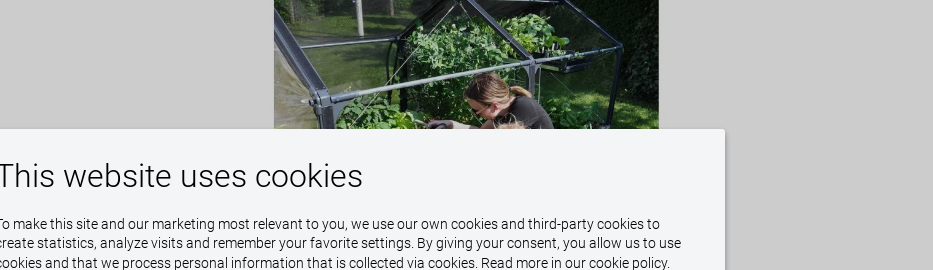Please analyze the image and provide a thorough answer to the question:
What type of environment is the gardener in?

The image illustrates the gardener inside a greenhouse structure, which is a controlled environment for plant cultivation, surrounded by lush greenery.